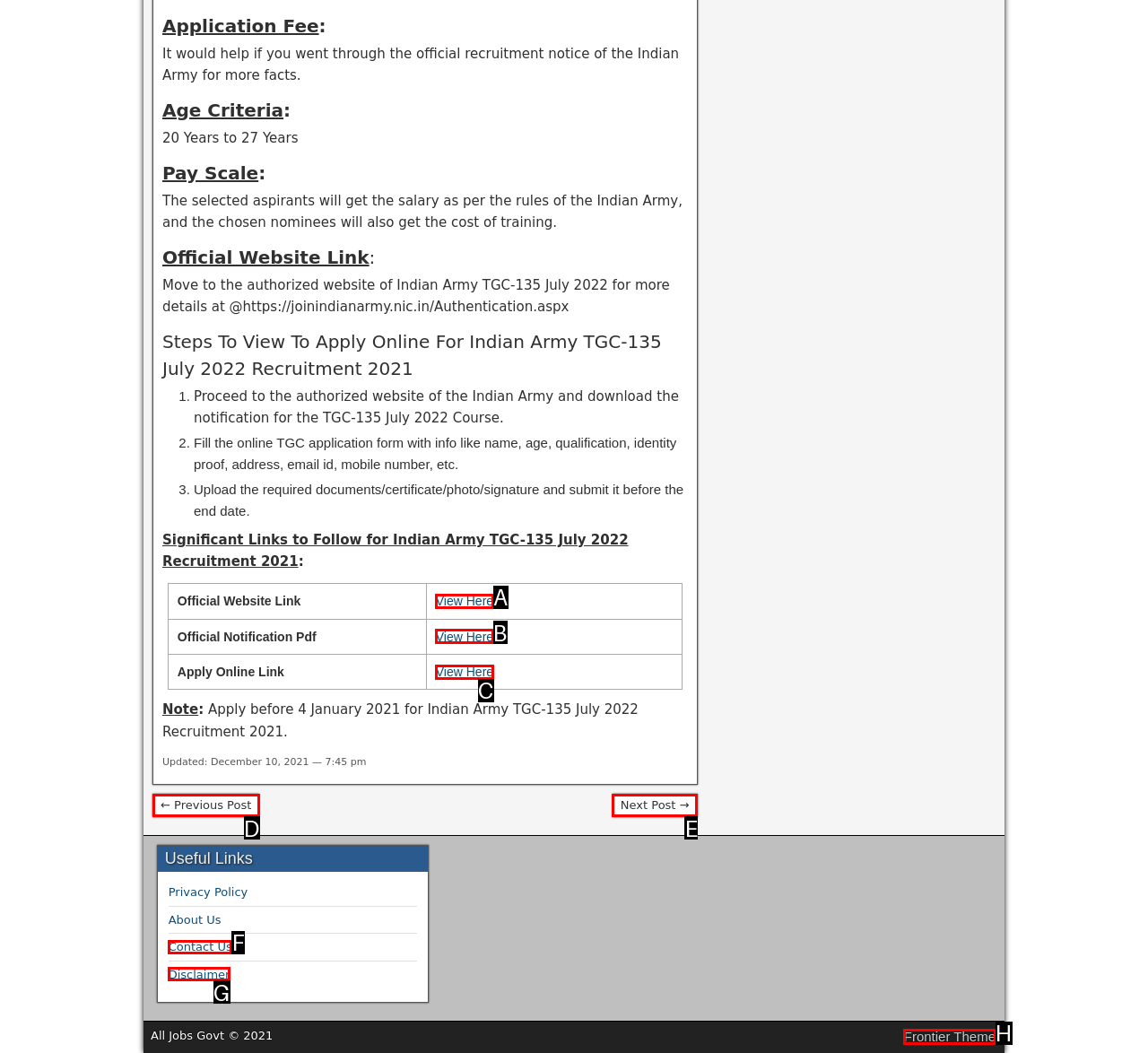Match the description: ← Previous Post to one of the options shown. Reply with the letter of the best match.

D